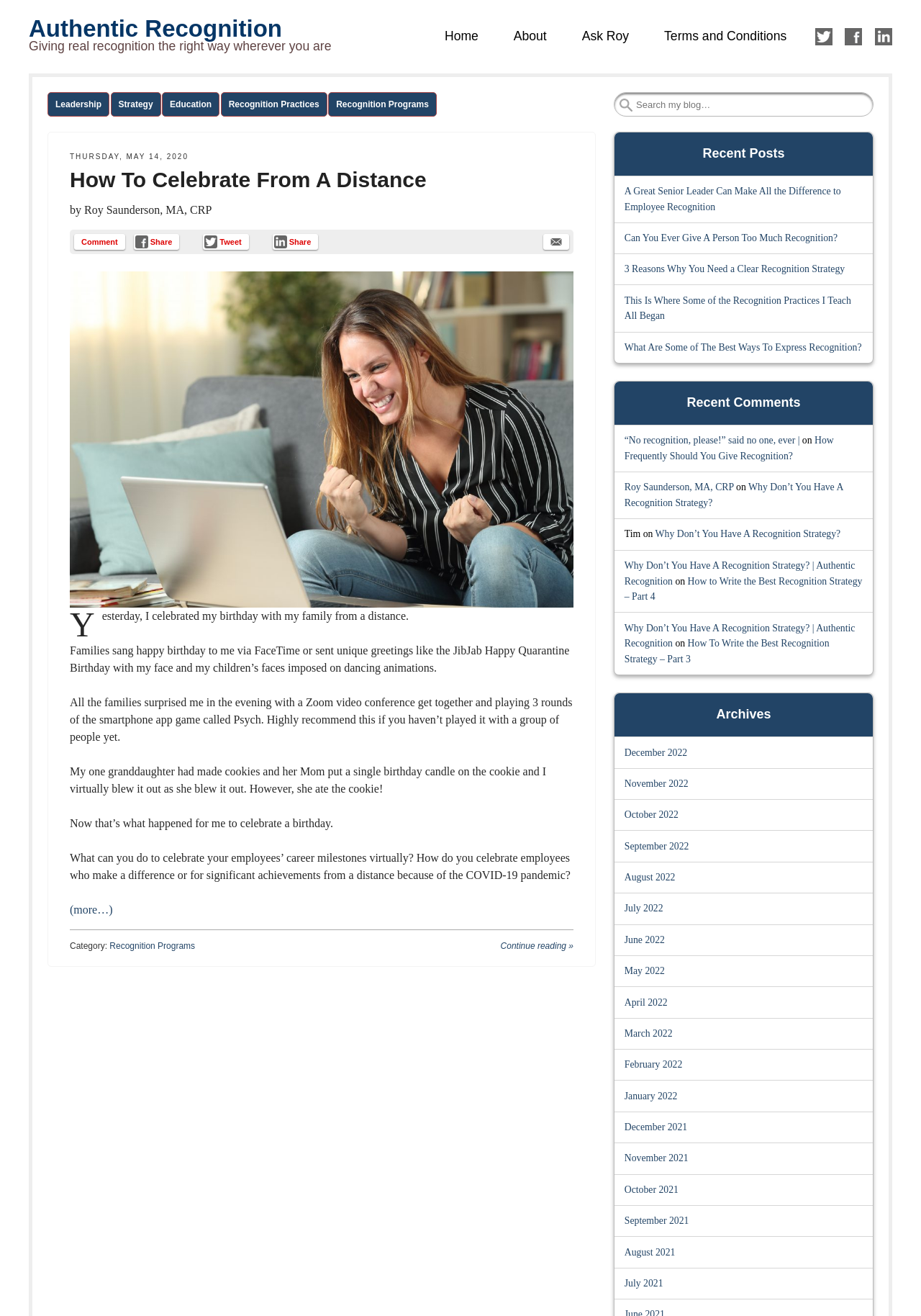What is the title of the first article?
Based on the image content, provide your answer in one word or a short phrase.

How To Celebrate From A Distance